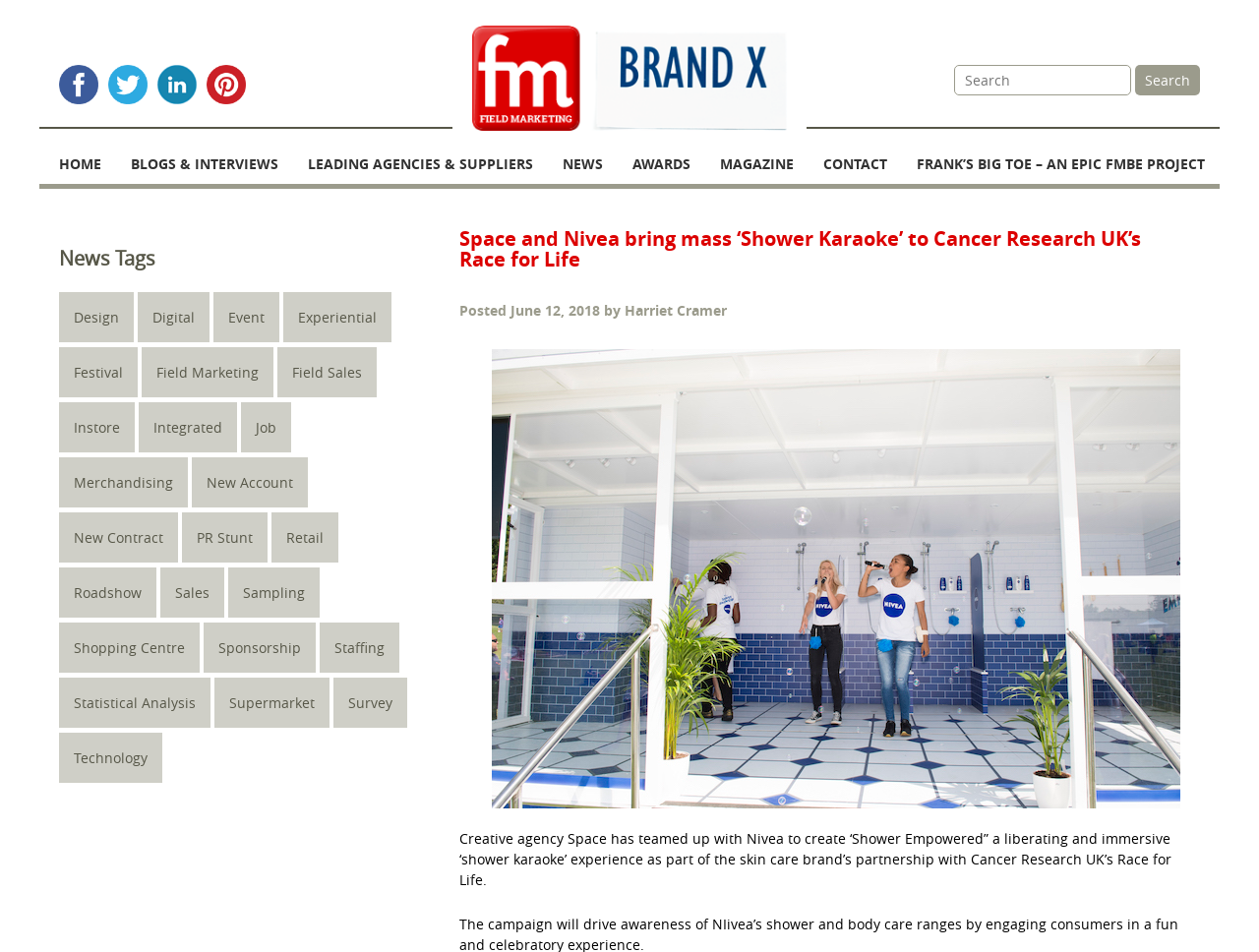Select the bounding box coordinates of the element I need to click to carry out the following instruction: "Search for something".

[0.758, 0.068, 0.898, 0.1]